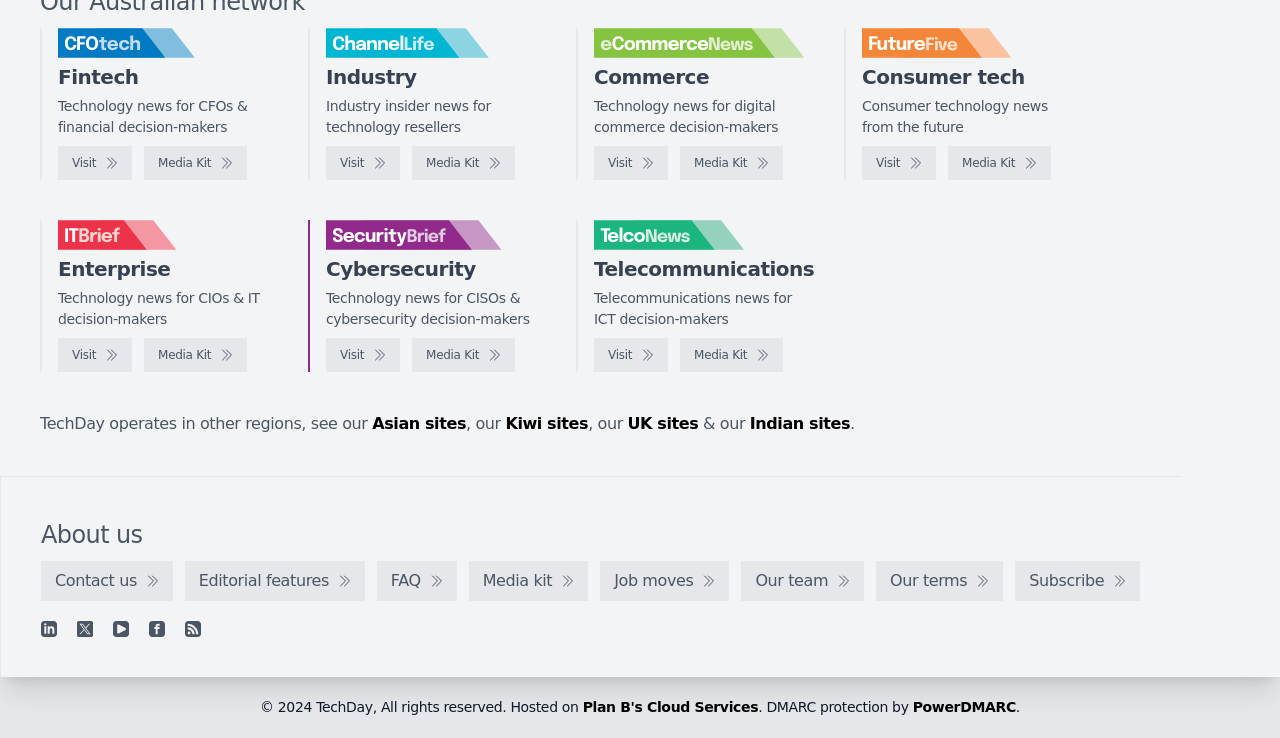Please provide the bounding box coordinates for the element that needs to be clicked to perform the following instruction: "Check out IT Brief". The coordinates should be given as four float numbers between 0 and 1, i.e., [left, top, right, bottom].

[0.045, 0.458, 0.103, 0.504]